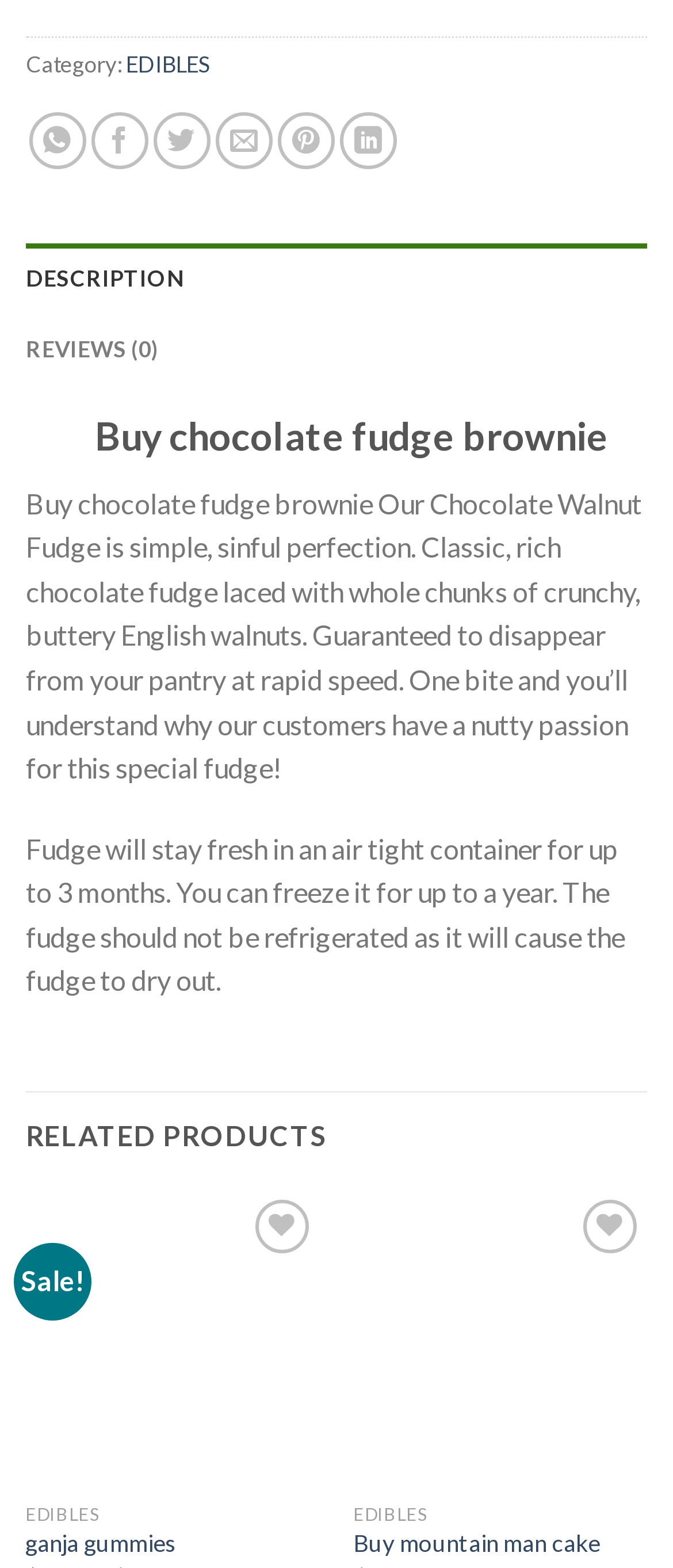Determine the coordinates of the bounding box for the clickable area needed to execute this instruction: "Buy mountain man cake".

[0.525, 0.759, 0.962, 0.947]